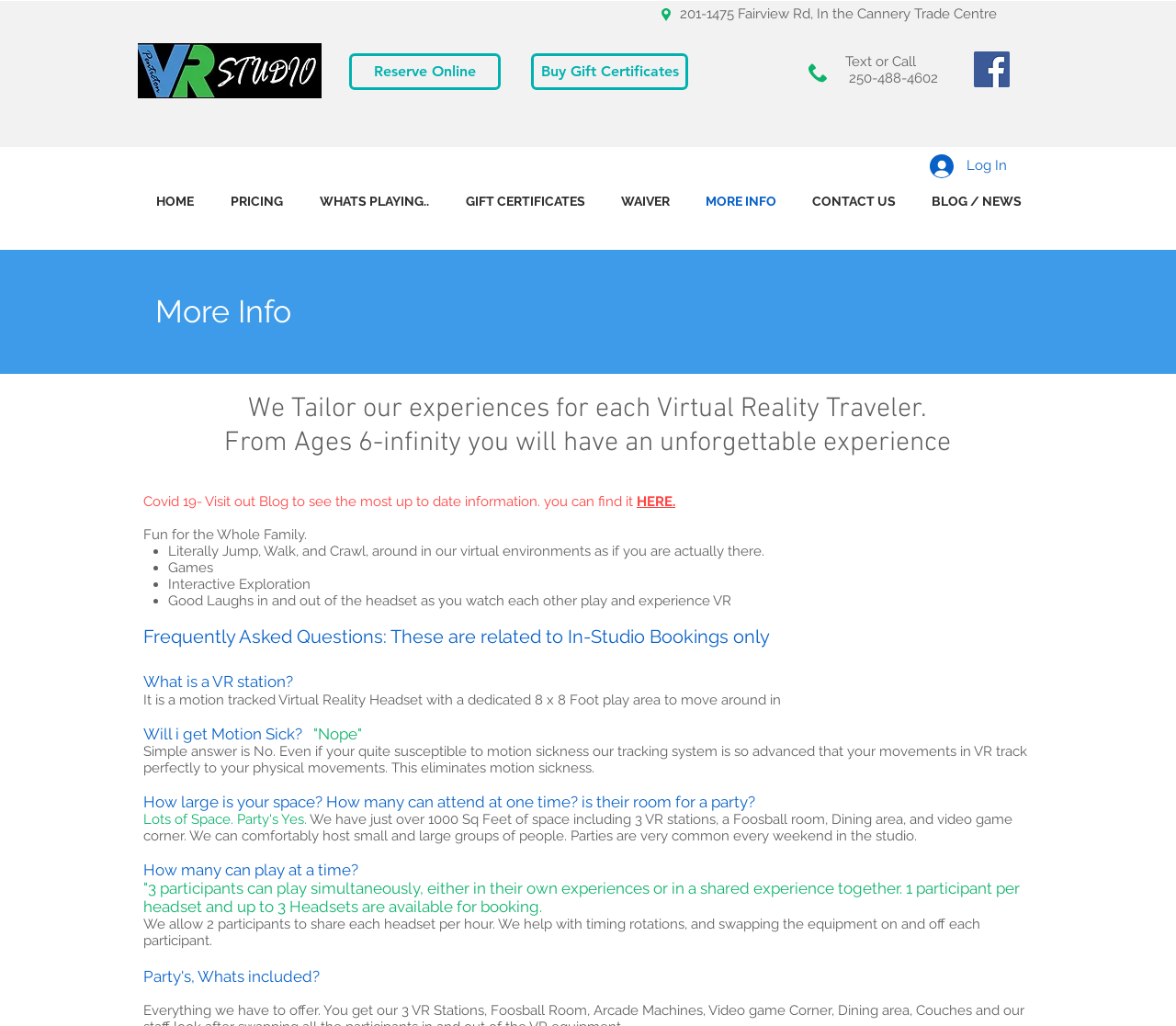Identify the bounding box coordinates for the UI element described as follows: "MORE INFO". Ensure the coordinates are four float numbers between 0 and 1, formatted as [left, top, right, bottom].

[0.584, 0.18, 0.675, 0.213]